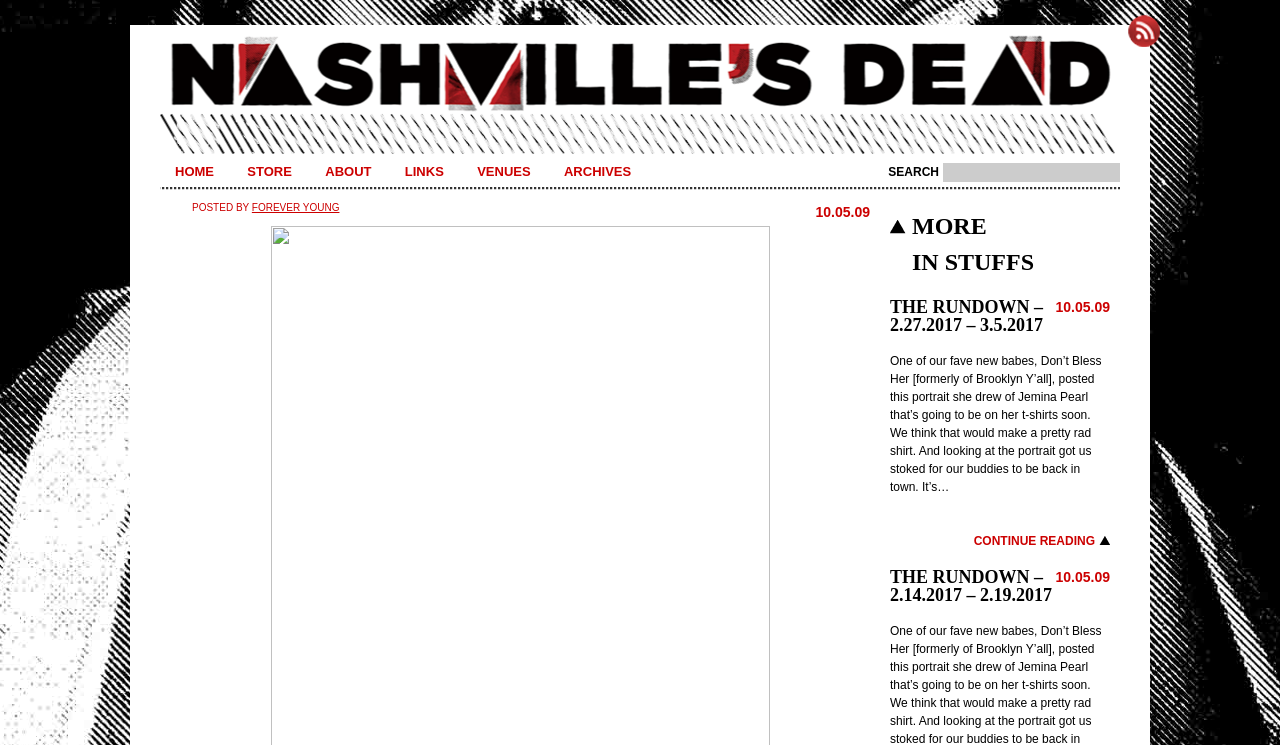Provide a brief response to the question using a single word or phrase: 
What is the text of the first article's title?

THE RUNDOWN – 2.27.2017 – 03.5.2017